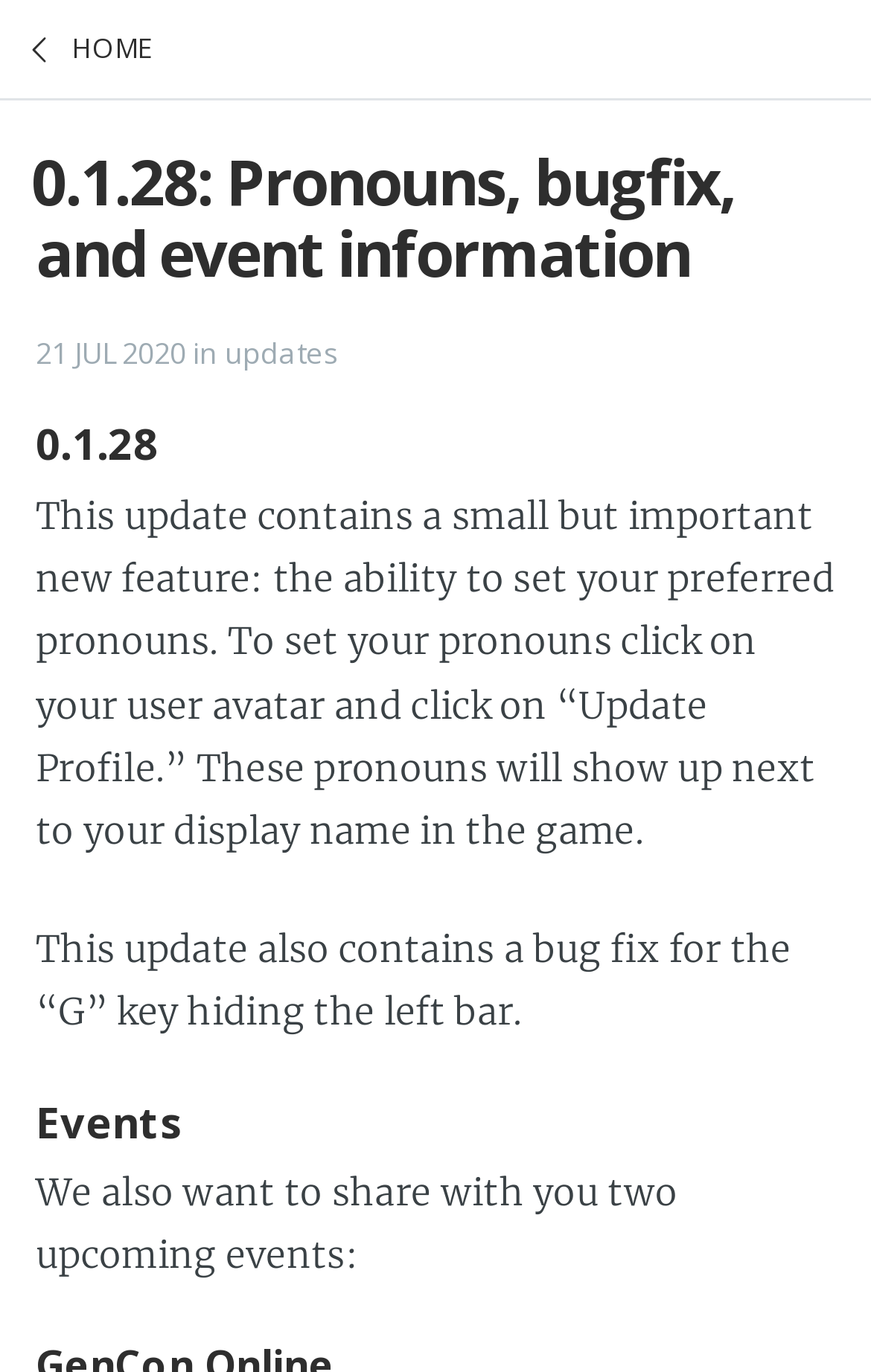Give a one-word or one-phrase response to the question:
When was the latest update posted?

21 JUL 2020